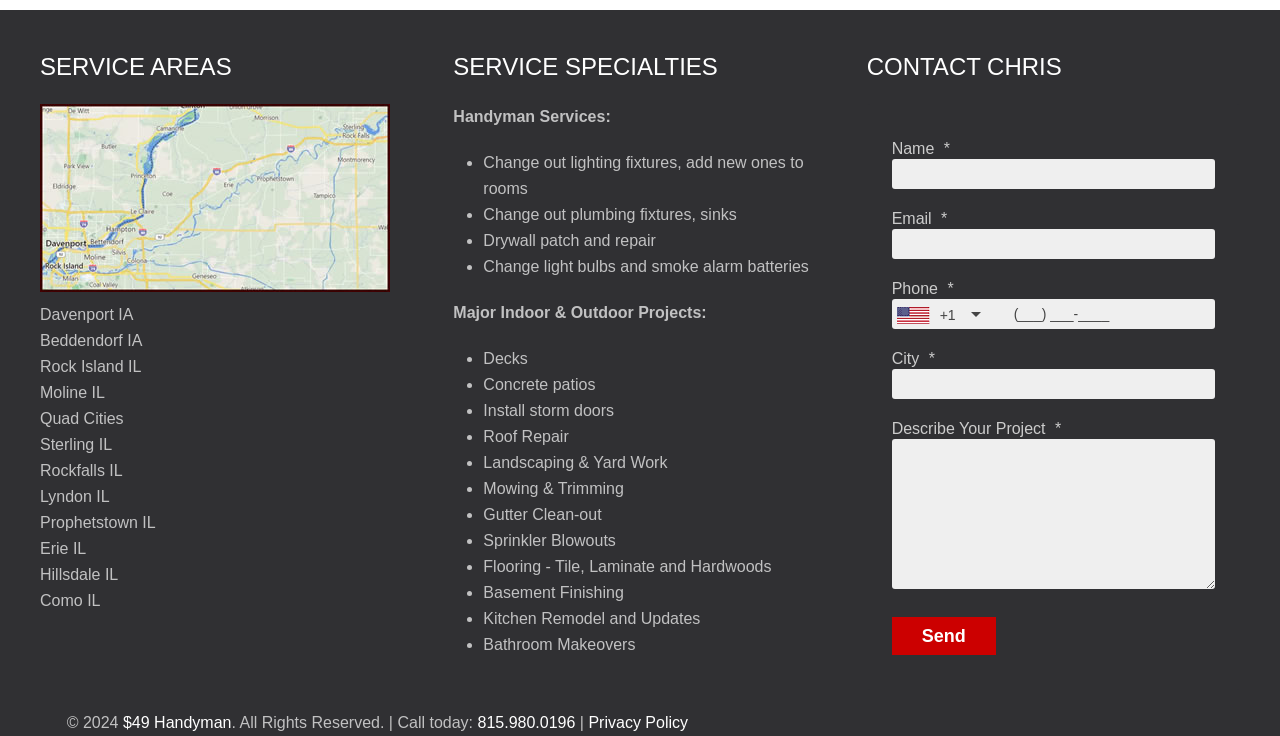Locate the bounding box coordinates of the element's region that should be clicked to carry out the following instruction: "Enter your phone number". The coordinates need to be four float numbers between 0 and 1, i.e., [left, top, right, bottom].

[0.697, 0.406, 0.949, 0.447]